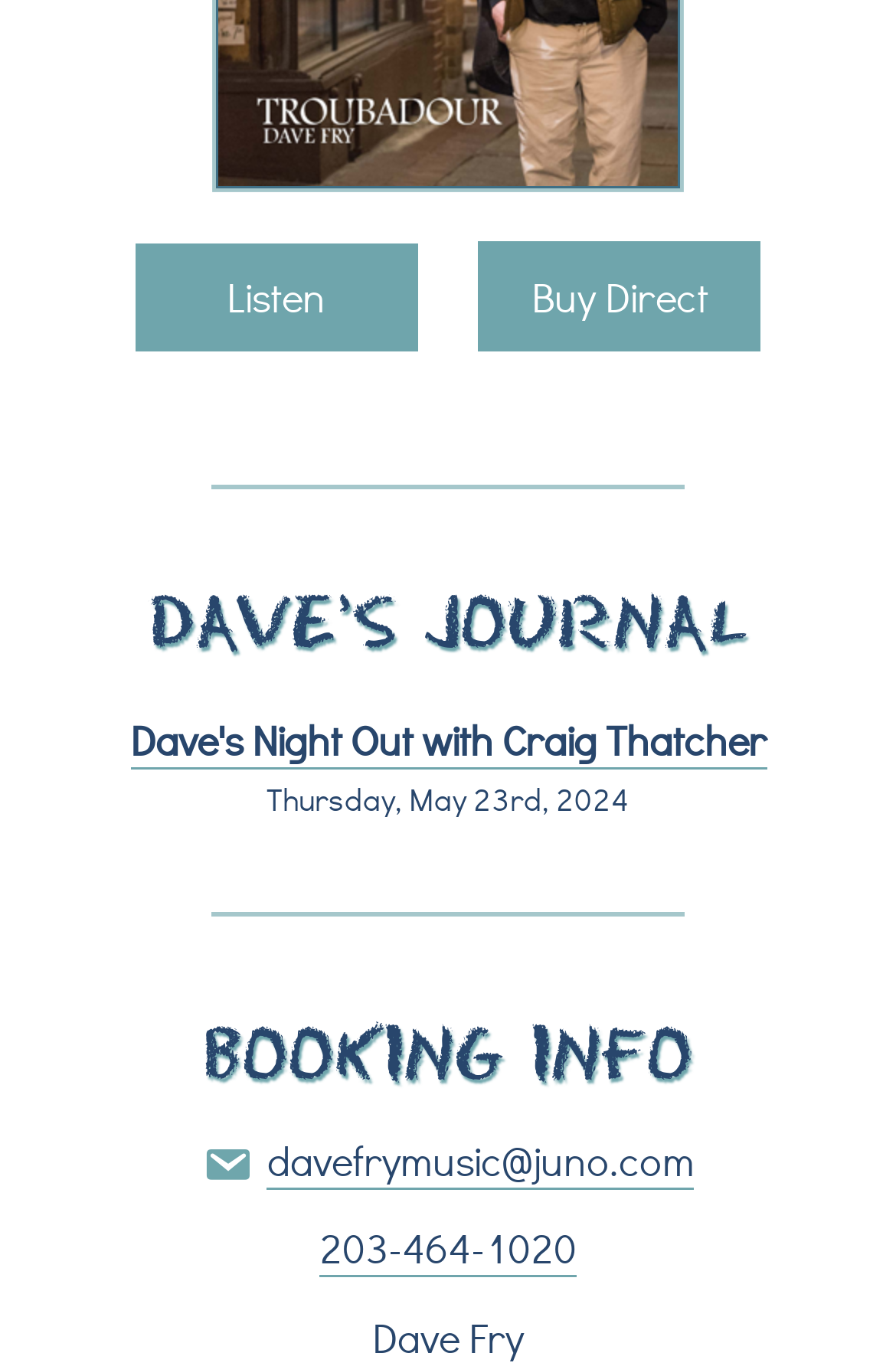What is the name of the person?
Please use the image to provide a one-word or short phrase answer.

Dave Fry